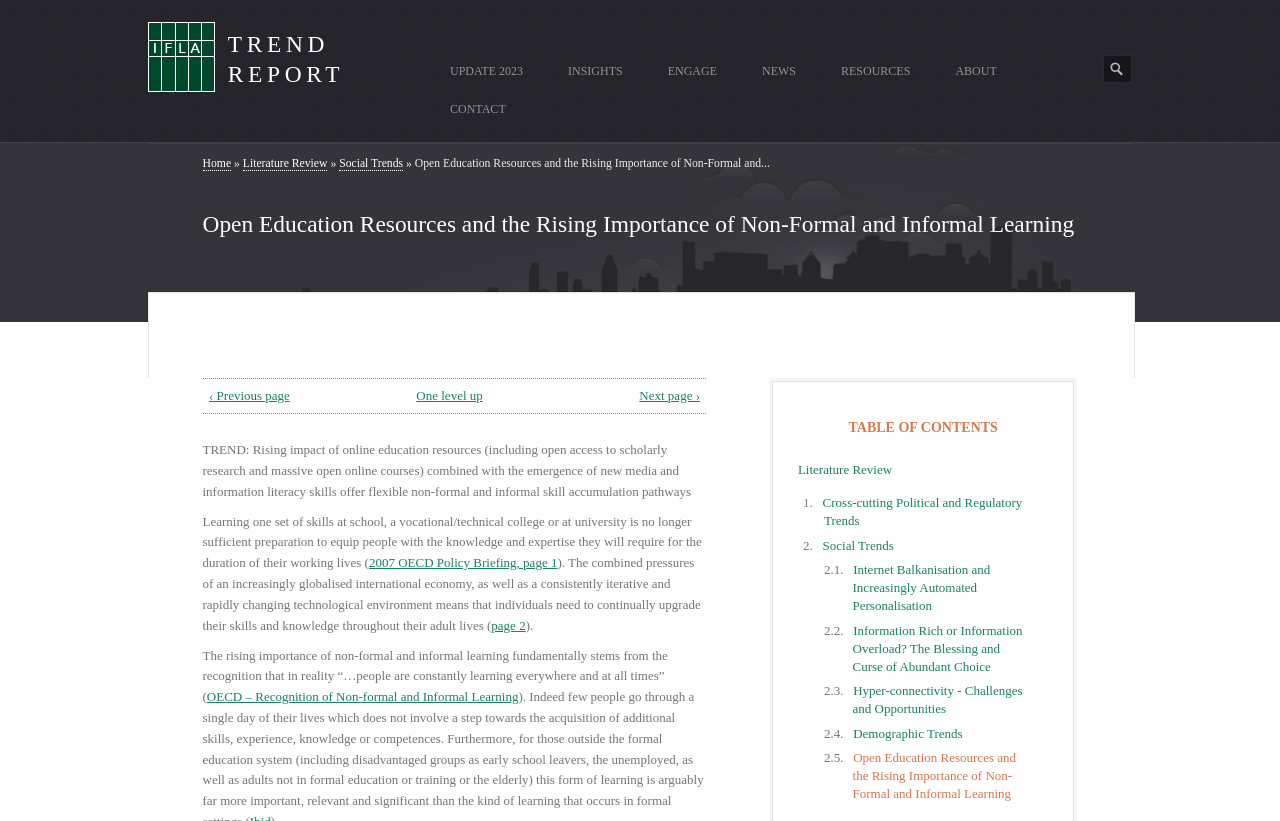Can you find the bounding box coordinates of the area I should click to execute the following instruction: "Click on the 'Subscribe' link"?

None